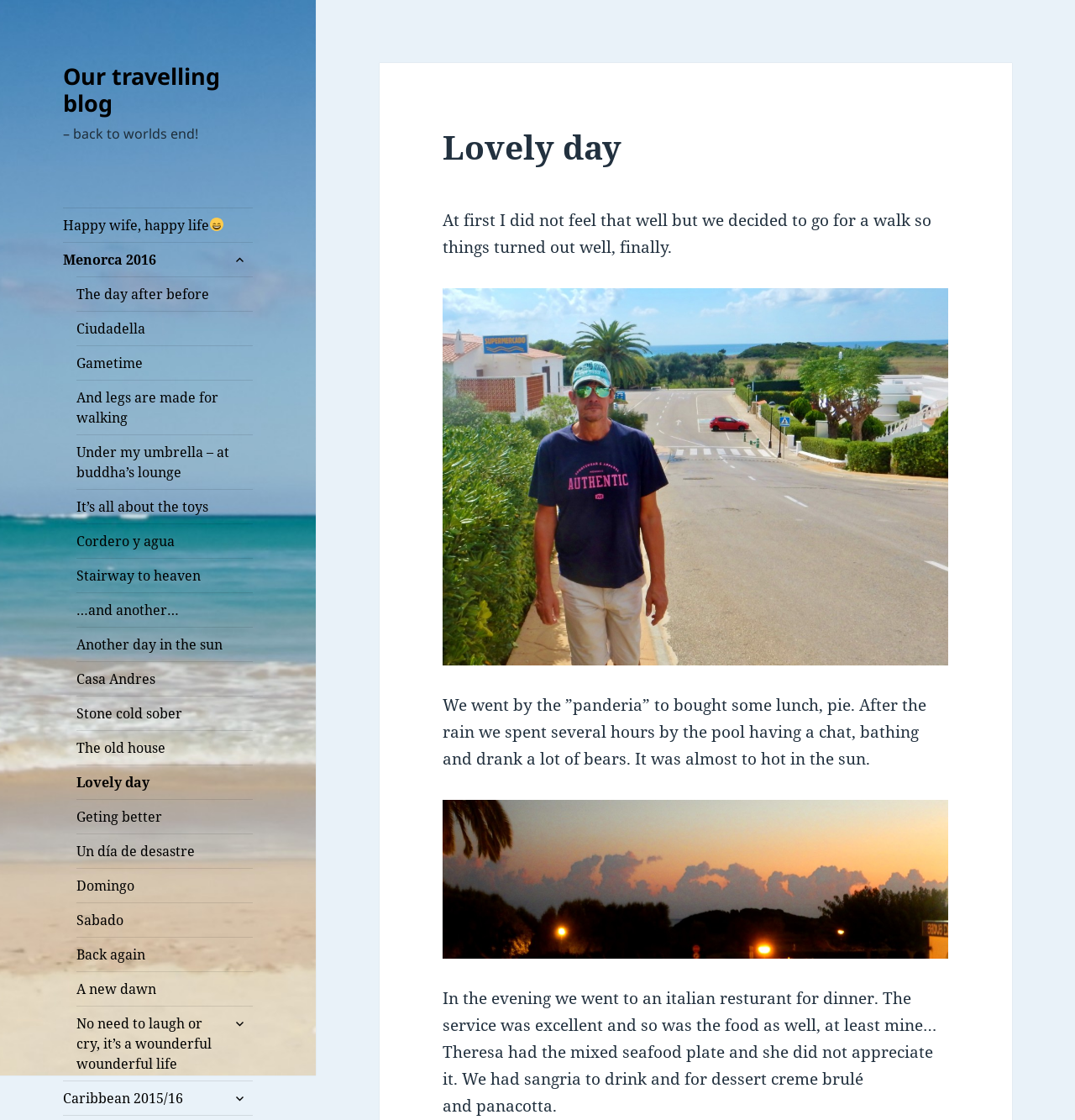Determine the bounding box coordinates of the target area to click to execute the following instruction: "Read the 'At first I did not feel that well...' blog post."

[0.412, 0.186, 0.866, 0.23]